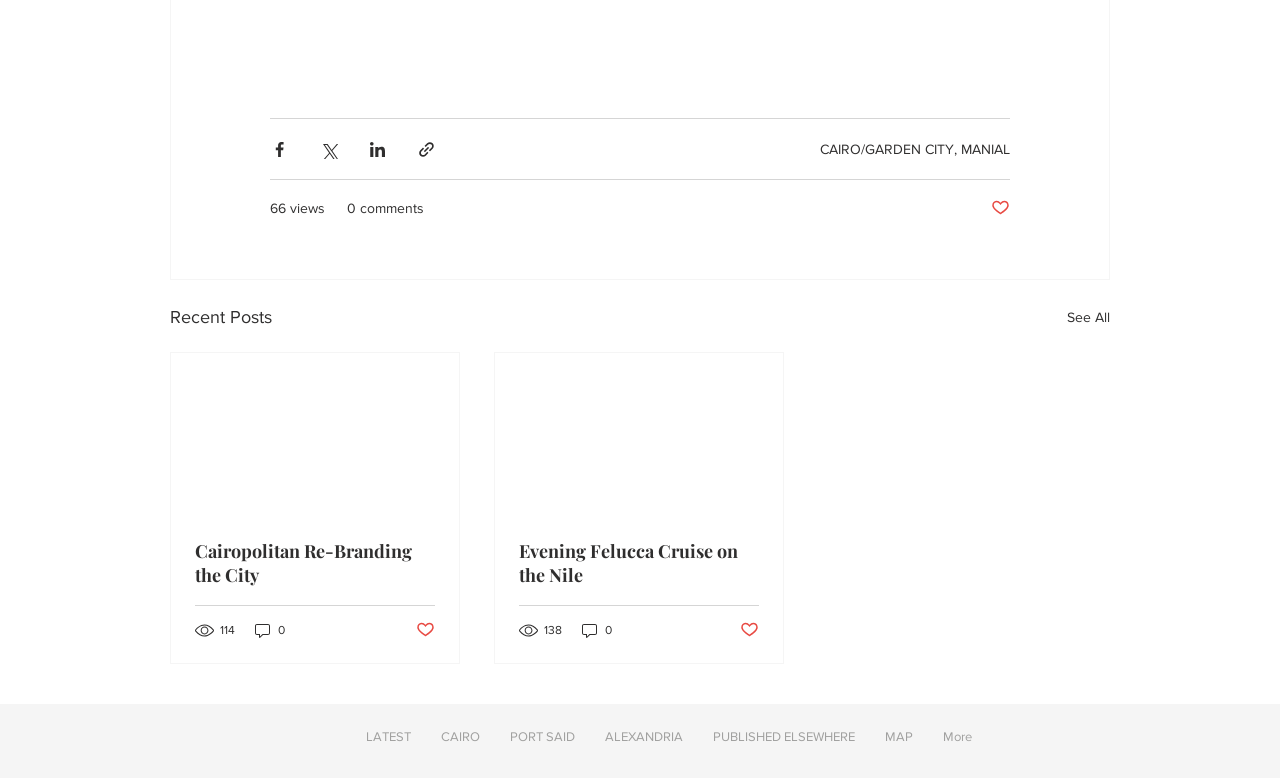Please determine the bounding box coordinates, formatted as (top-left x, top-left y, bottom-right x, bottom-right y), with all values as floating point numbers between 0 and 1. Identify the bounding box of the region described as: Cairopolitan Re-Branding the City

[0.152, 0.693, 0.34, 0.755]